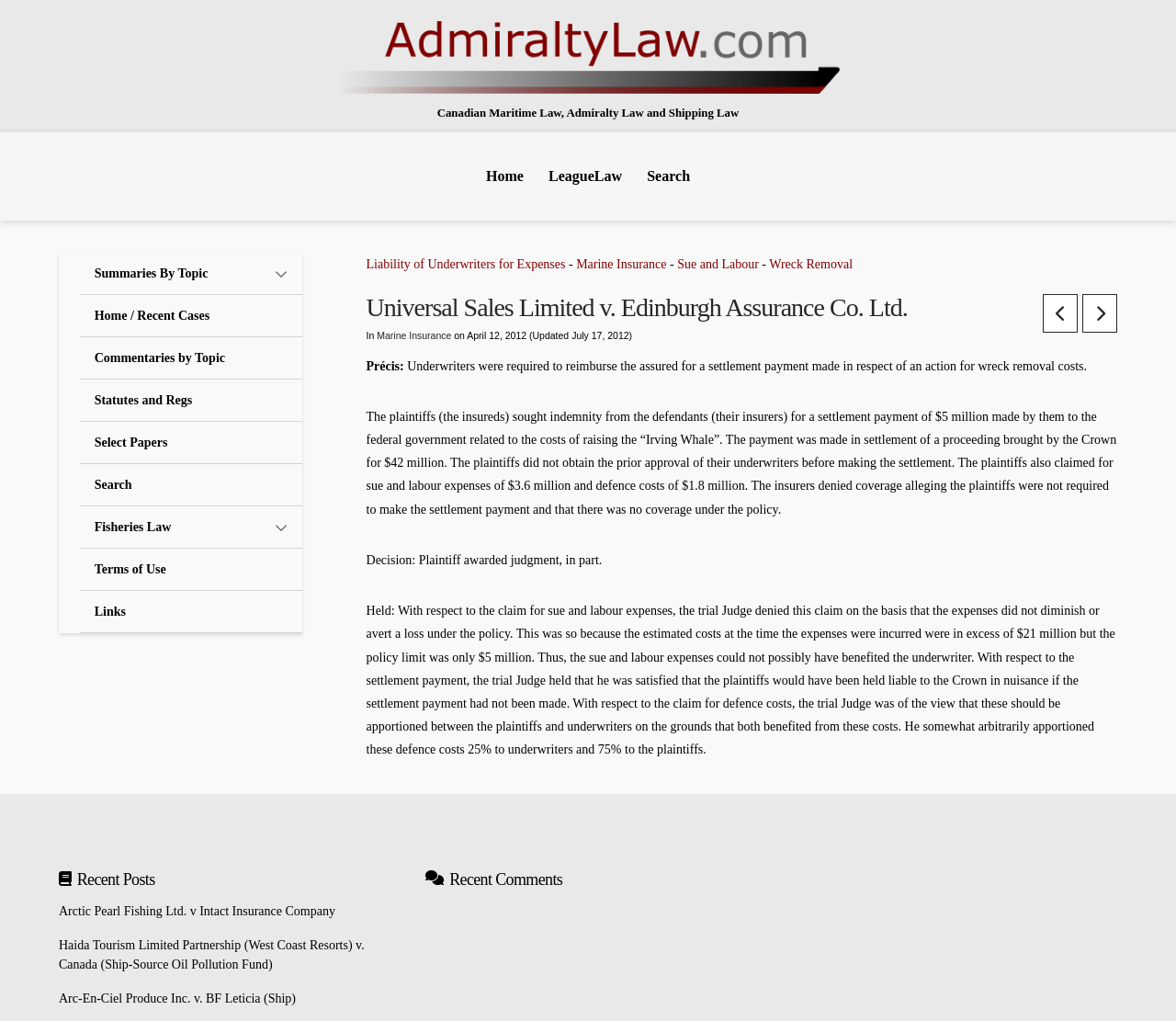Specify the bounding box coordinates of the area to click in order to follow the given instruction: "Toggle the collapsed sub menu."

[0.068, 0.248, 0.257, 0.289]